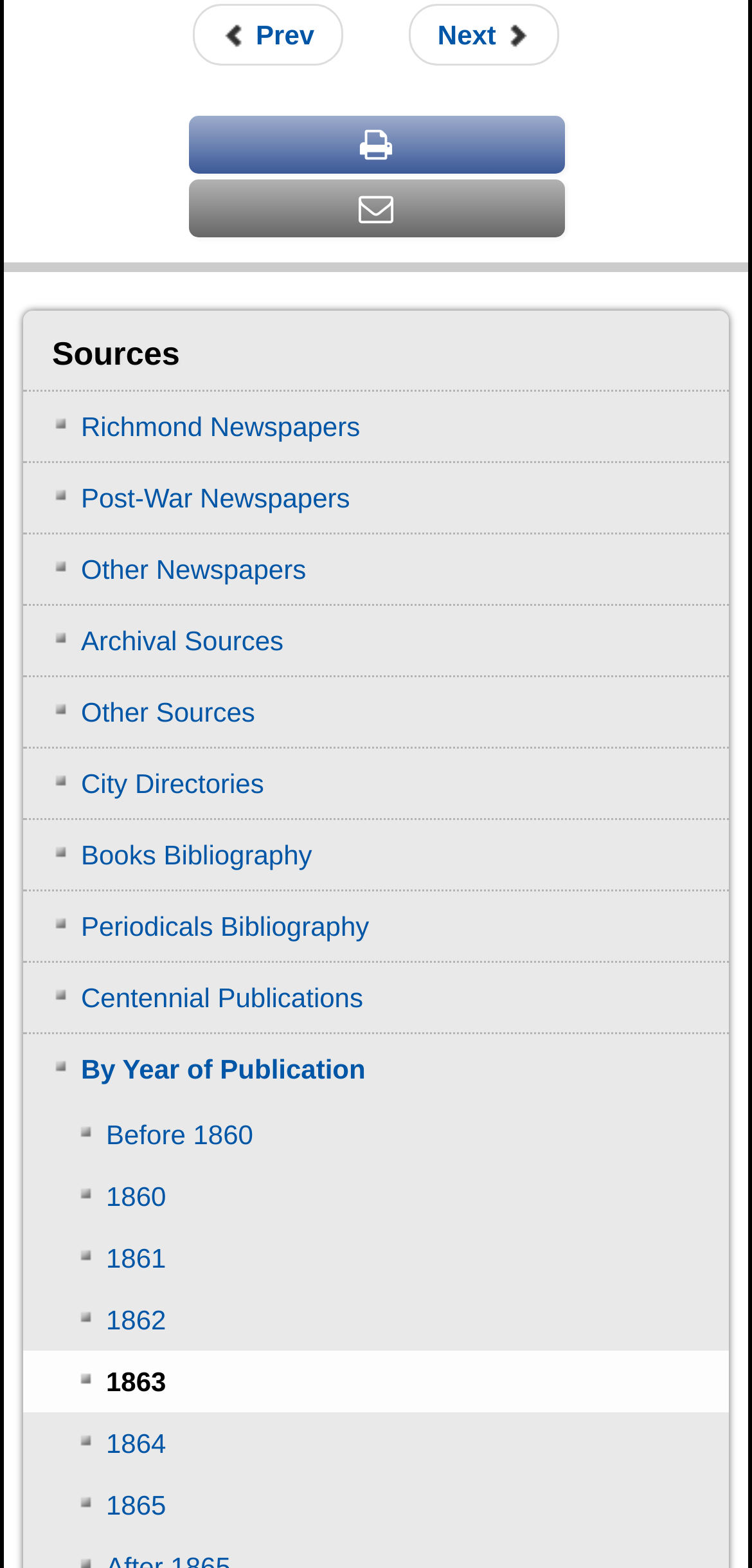How many categories are under 'Sources'?
Look at the screenshot and respond with a single word or phrase.

9